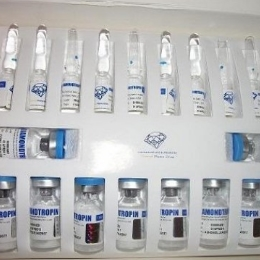Examine the image carefully and respond to the question with a detailed answer: 
What is the typical use of the clear liquid contents in the vials?

The clear liquid contents in the labeled glass vials indicate their use for injection, which is a common method of administering growth hormone therapy or bodybuilding enhancements.